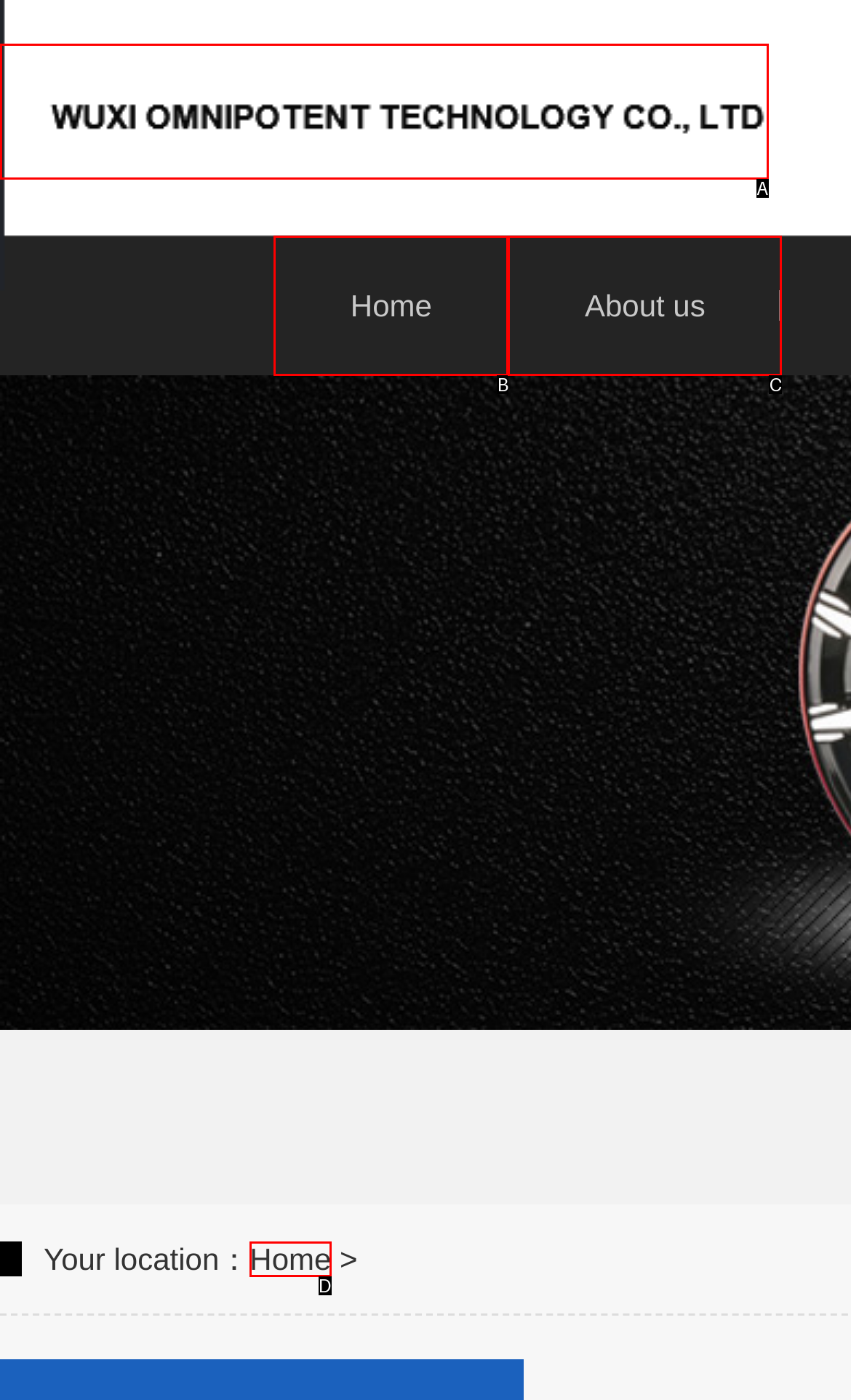Given the description: Home, identify the HTML element that corresponds to it. Respond with the letter of the correct option.

D